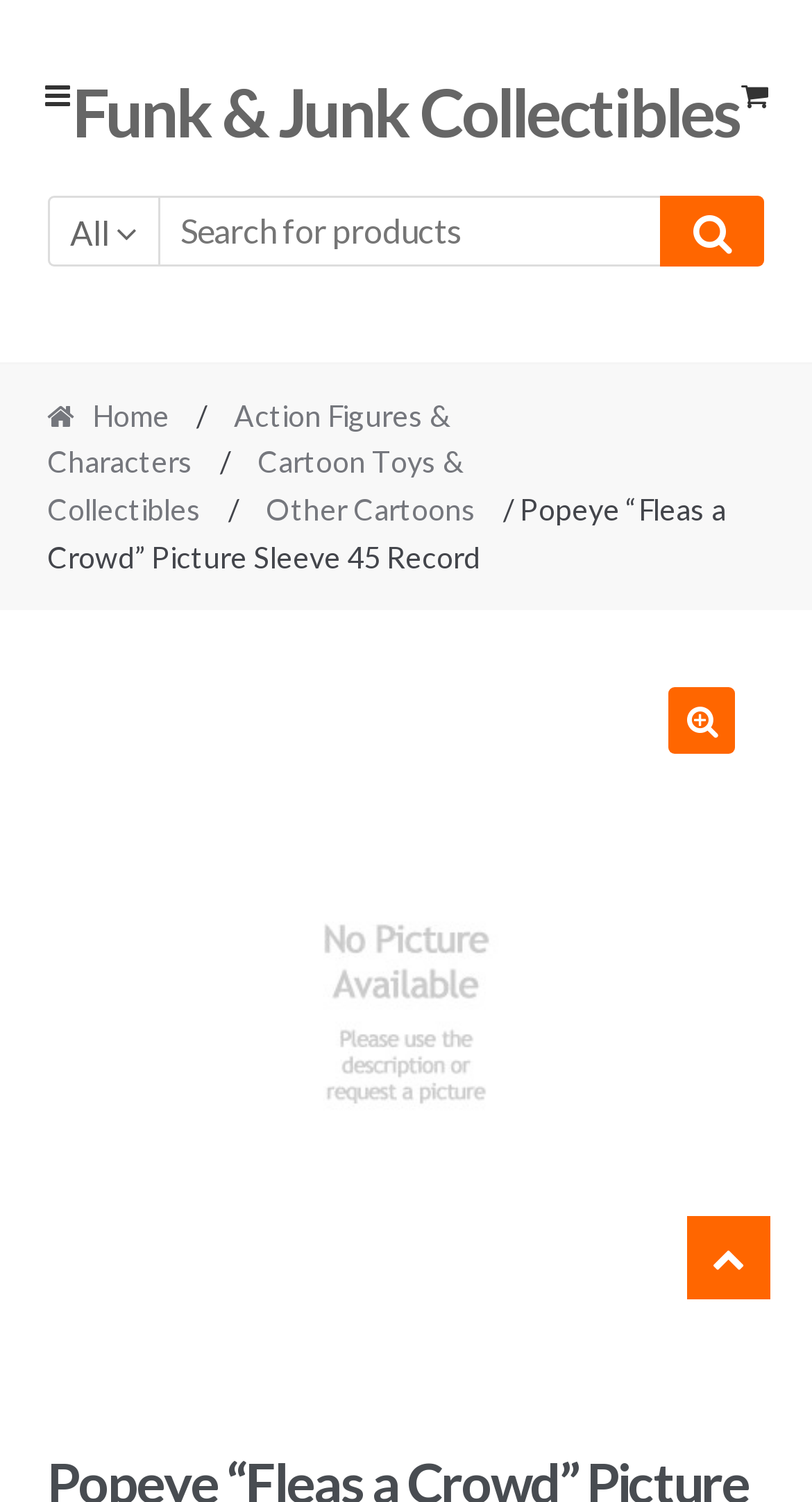Could you find the bounding box coordinates of the clickable area to complete this instruction: "View GAMING"?

None